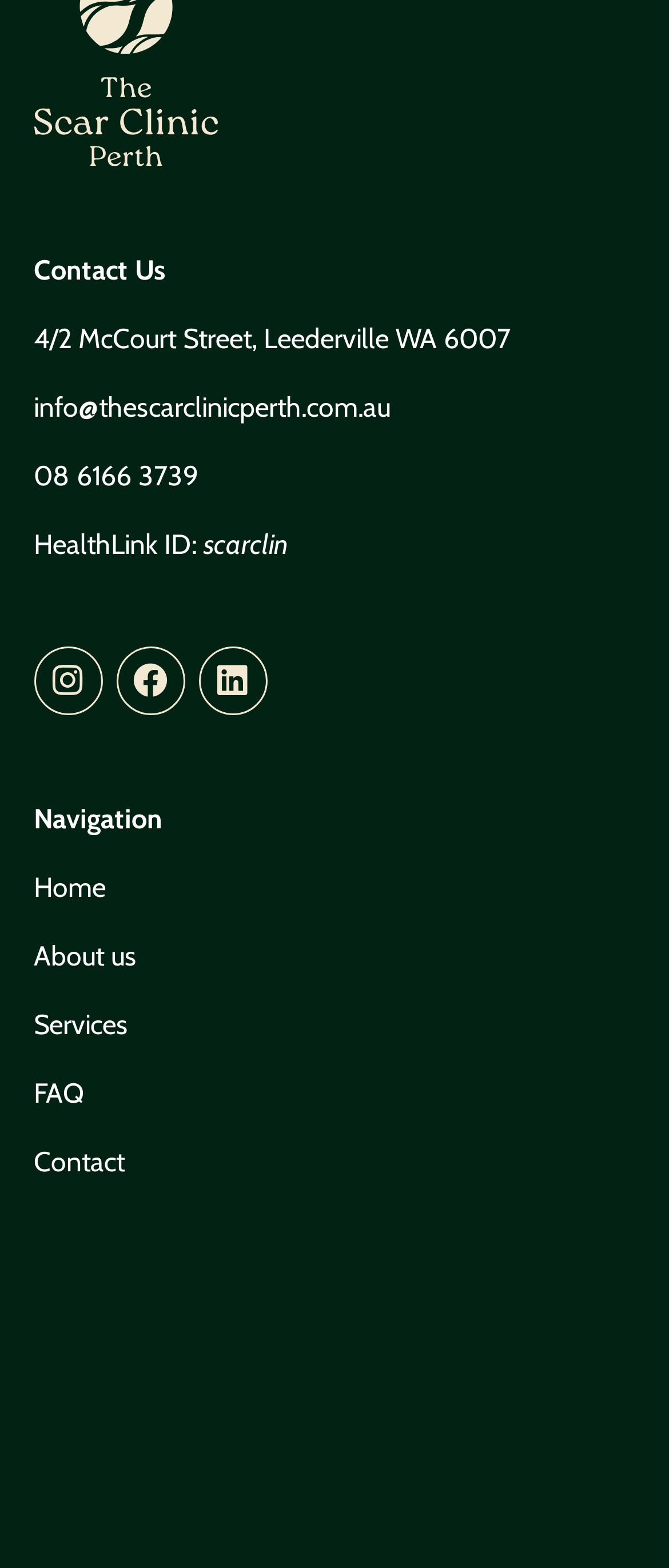Indicate the bounding box coordinates of the element that must be clicked to execute the instruction: "Call the clinic". The coordinates should be given as four float numbers between 0 and 1, i.e., [left, top, right, bottom].

[0.05, 0.293, 0.296, 0.313]